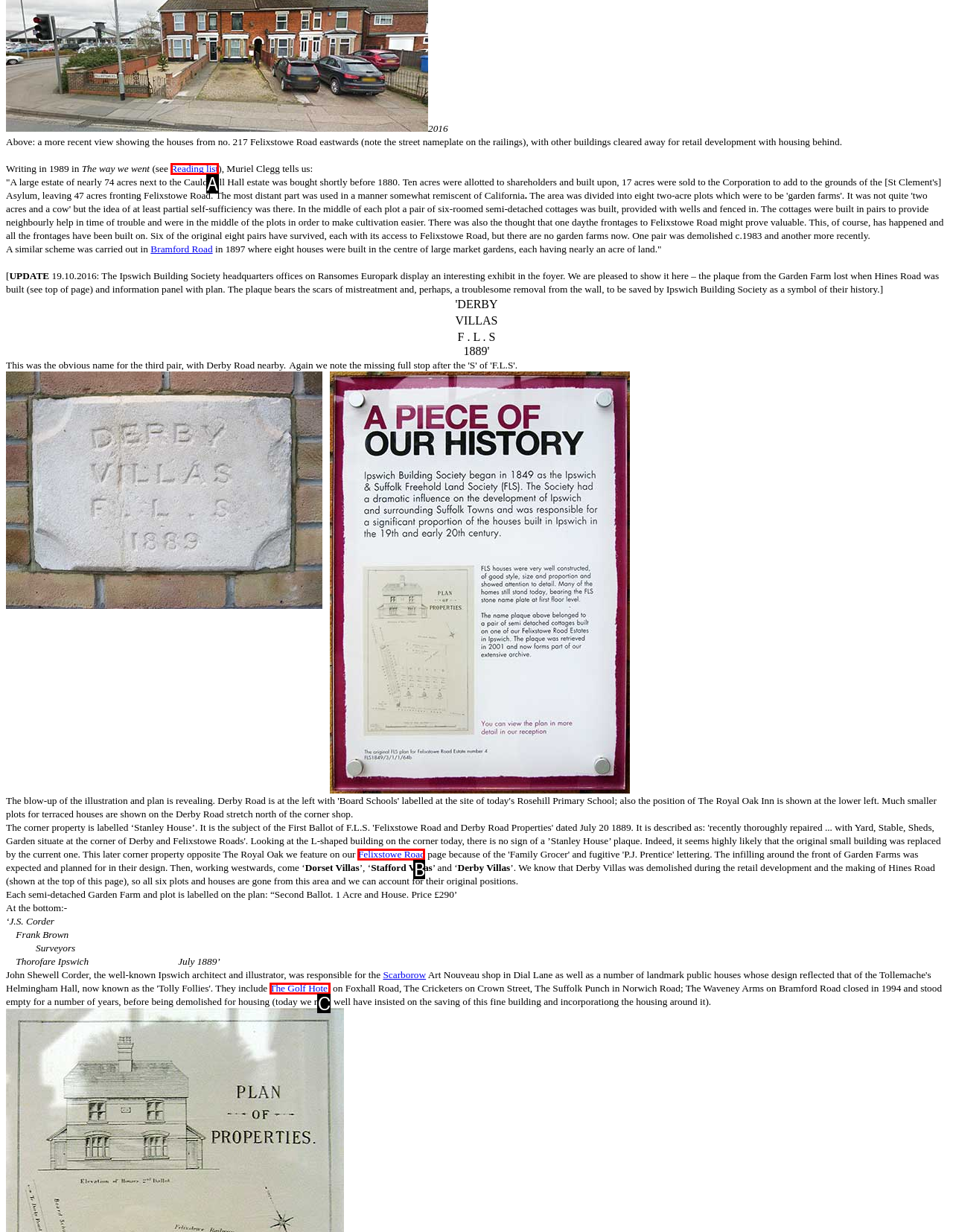From the given choices, identify the element that matches: Reading list
Answer with the letter of the selected option.

A